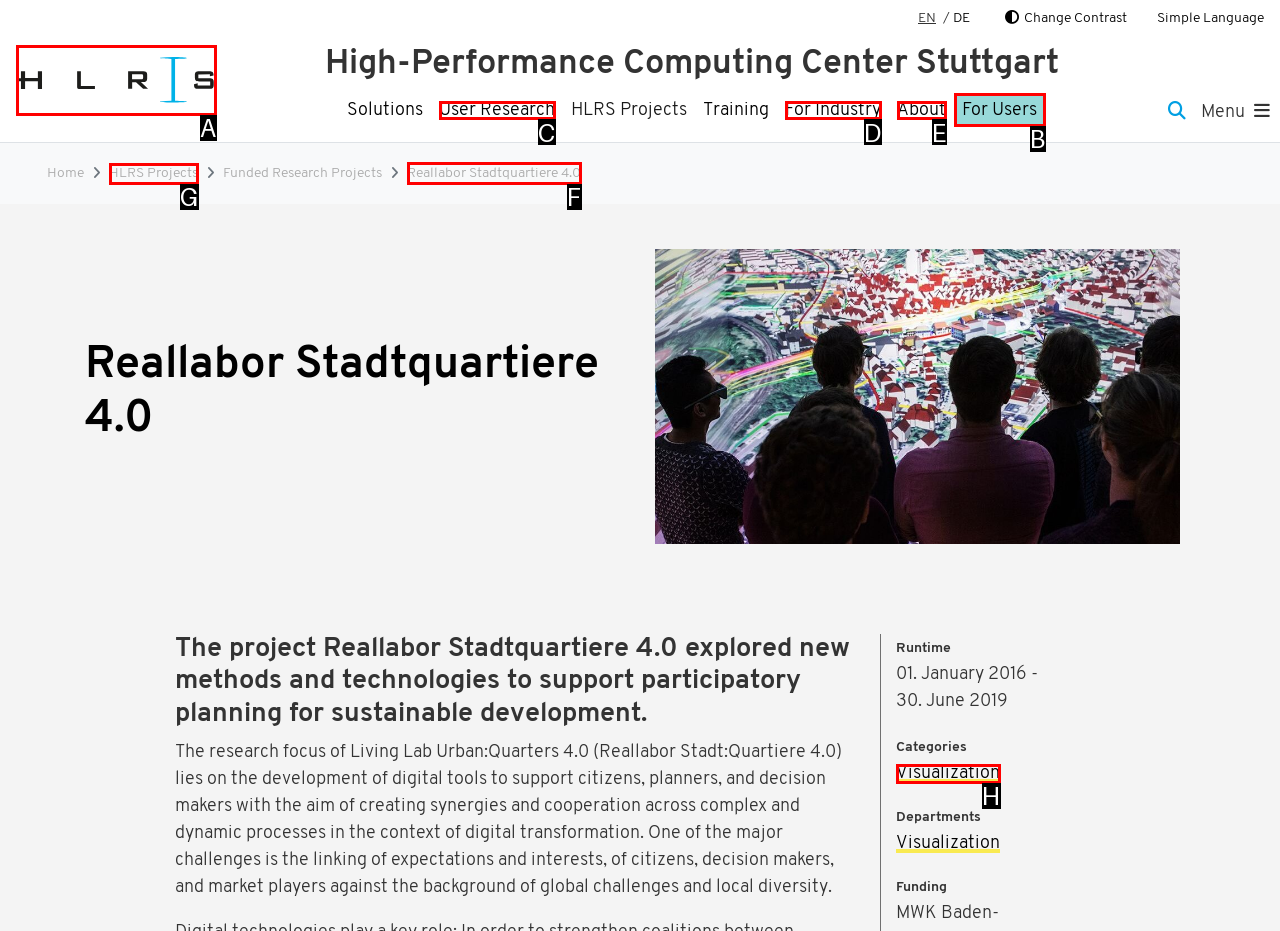Select the letter of the UI element that matches this task: Share on Facebook
Provide the answer as the letter of the correct choice.

None